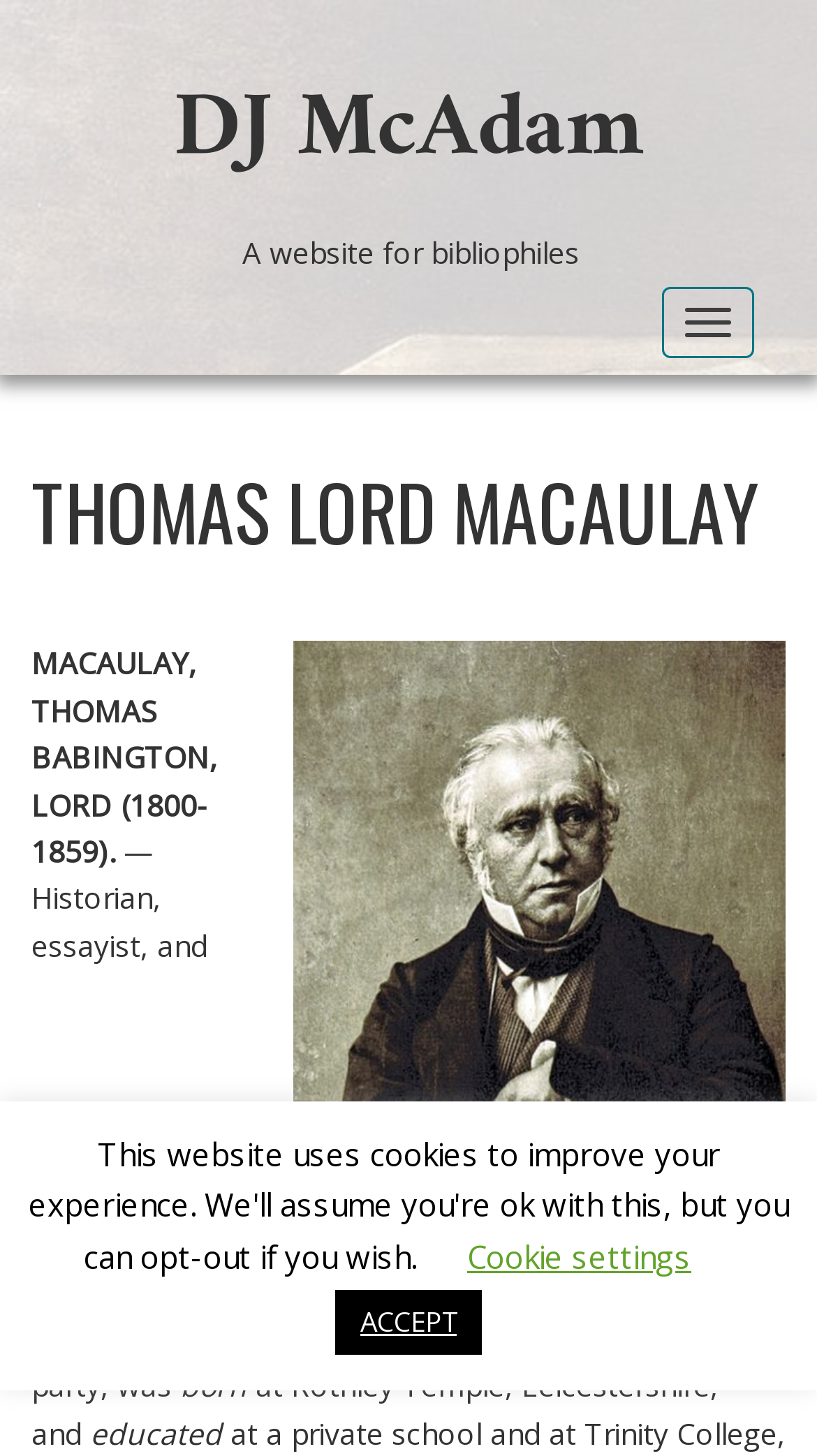What is the year of Thomas Lord Macaulay's birth?
Kindly give a detailed and elaborate answer to the question.

Based on the webpage content, Thomas Lord Macaulay was born in 1800, as mentioned in the text 'MACAULAY, THOMAS BABINGTON, LORD (1800-1859).'.